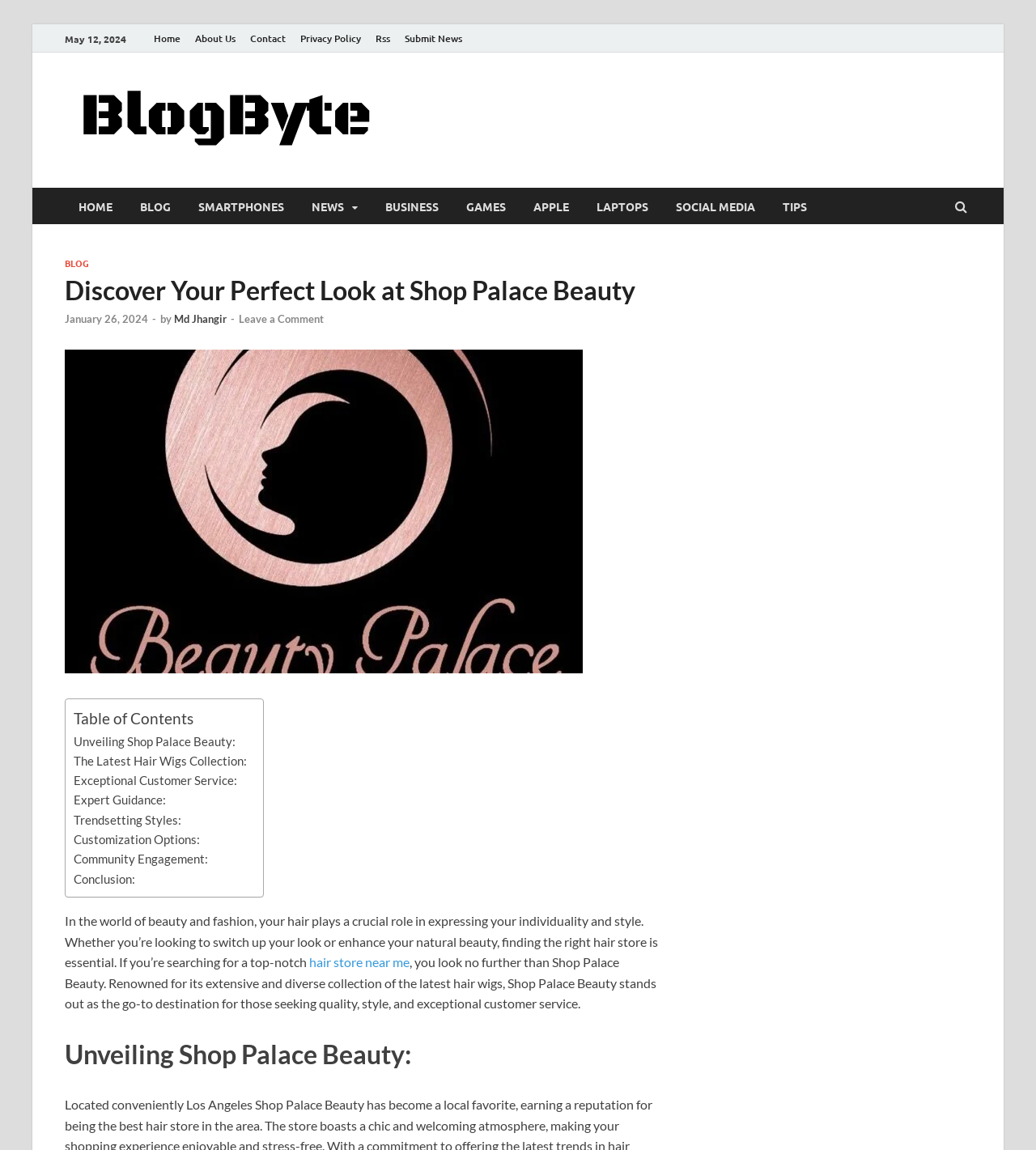Using the information from the screenshot, answer the following question thoroughly:
How many main categories are there in the menu?

I found the main categories in the menu by looking at the links below the logo, which are 'HOME', 'BLOG', 'SMARTPHONES', 'NEWS', 'BUSINESS', 'GAMES', 'APPLE', 'LAPTOPS', and 'SOCIAL MEDIA'. There are 9 main categories in total.